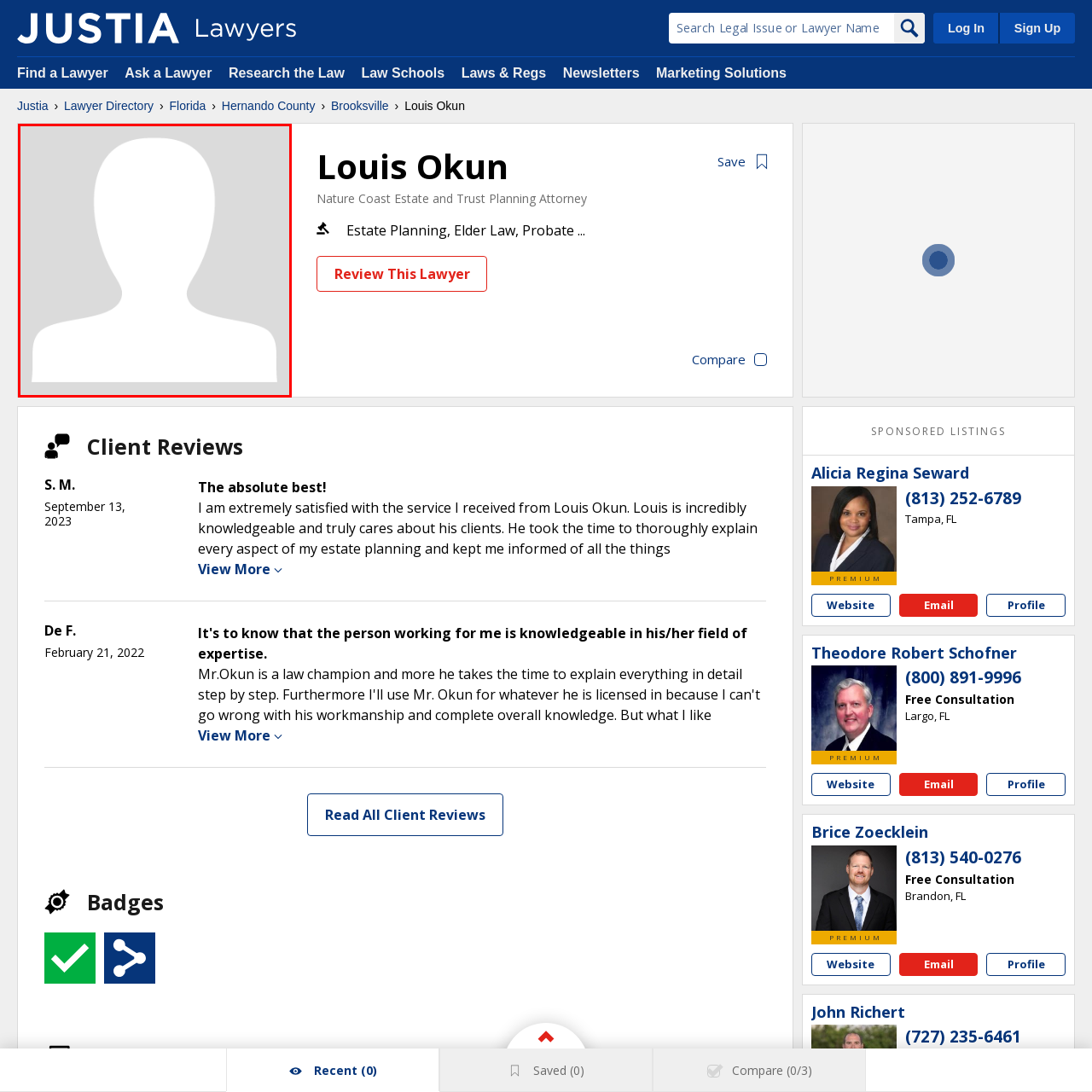Deliver a detailed account of the image that lies within the red box.

The image is a placeholder representing a profile picture for Louis Okun, a lawyer based in Brooksville, Florida. This placeholder graphic typically denotes that the actual image of Louis Okun is not available. Accompanying this image is a detailed profile highlighting his expertise in estate planning and elder law, along with client reviews that commend his knowledge and dedication to client service. The profile emphasizes his commitment to providing informative and timely legal assistance, showcasing his reputation in the legal community.